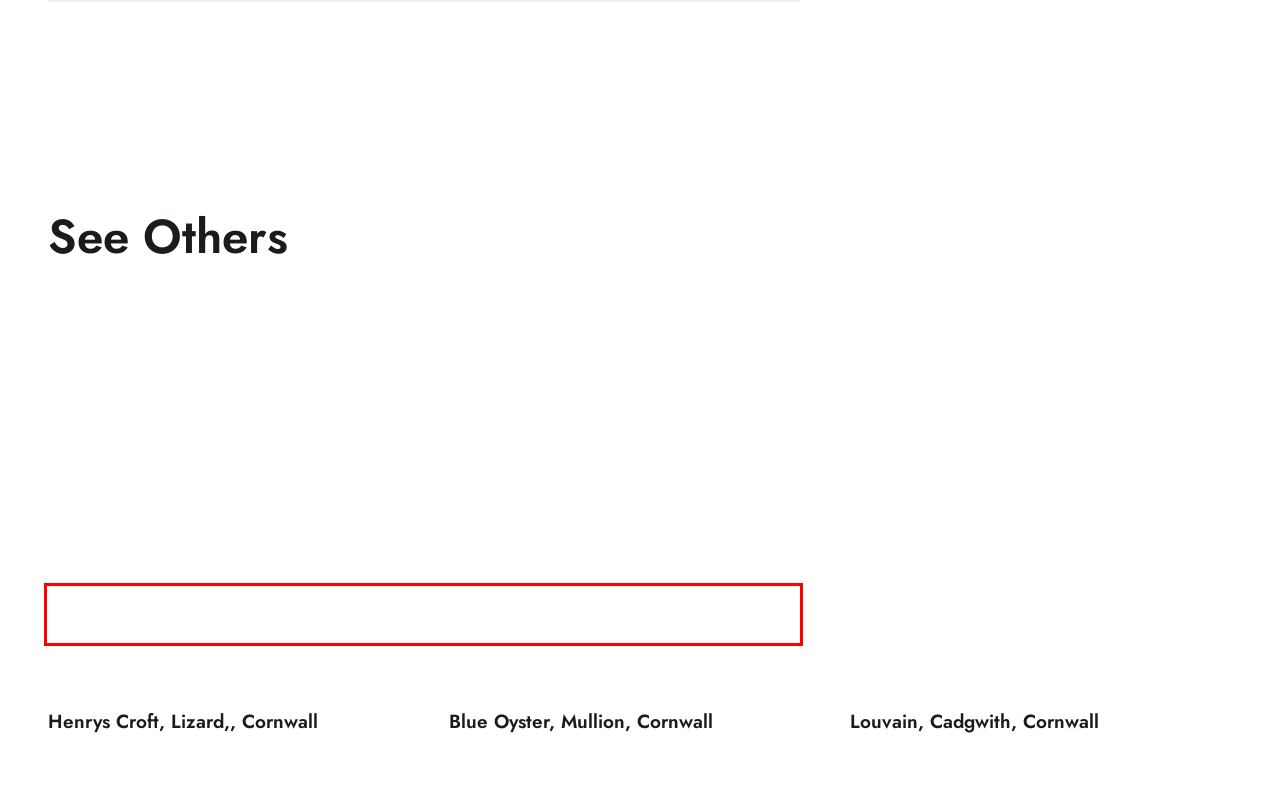Given a screenshot of a webpage containing a red bounding box, perform OCR on the text within this red bounding box and provide the text content.

The house sits in an elevated position just beyond the orchard and looks out onto the world famous Kynance Cove, arguably the prettiest beach in Cornwall.